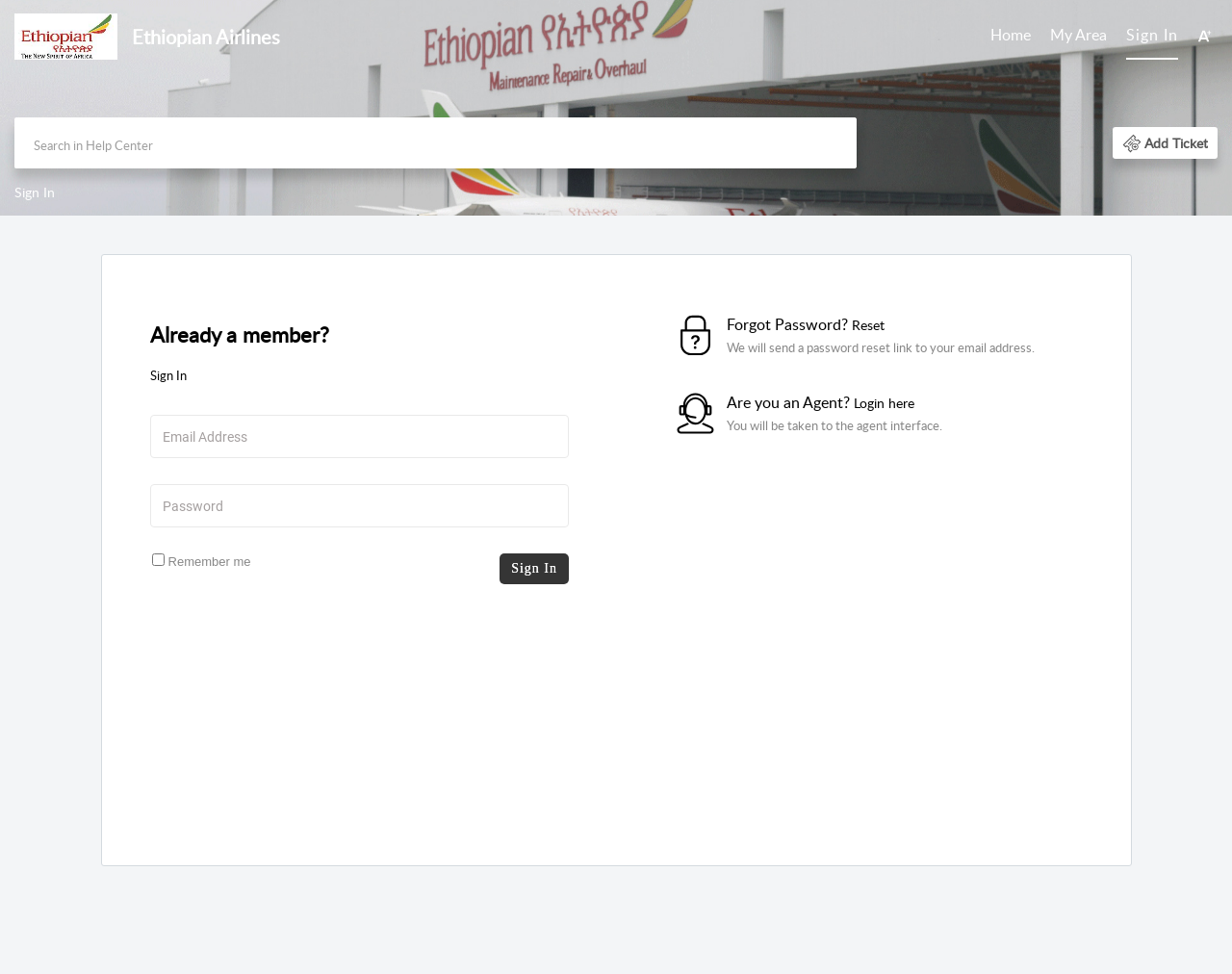Give a concise answer using one word or a phrase to the following question:
What is the alternative login option for agents?

Login here